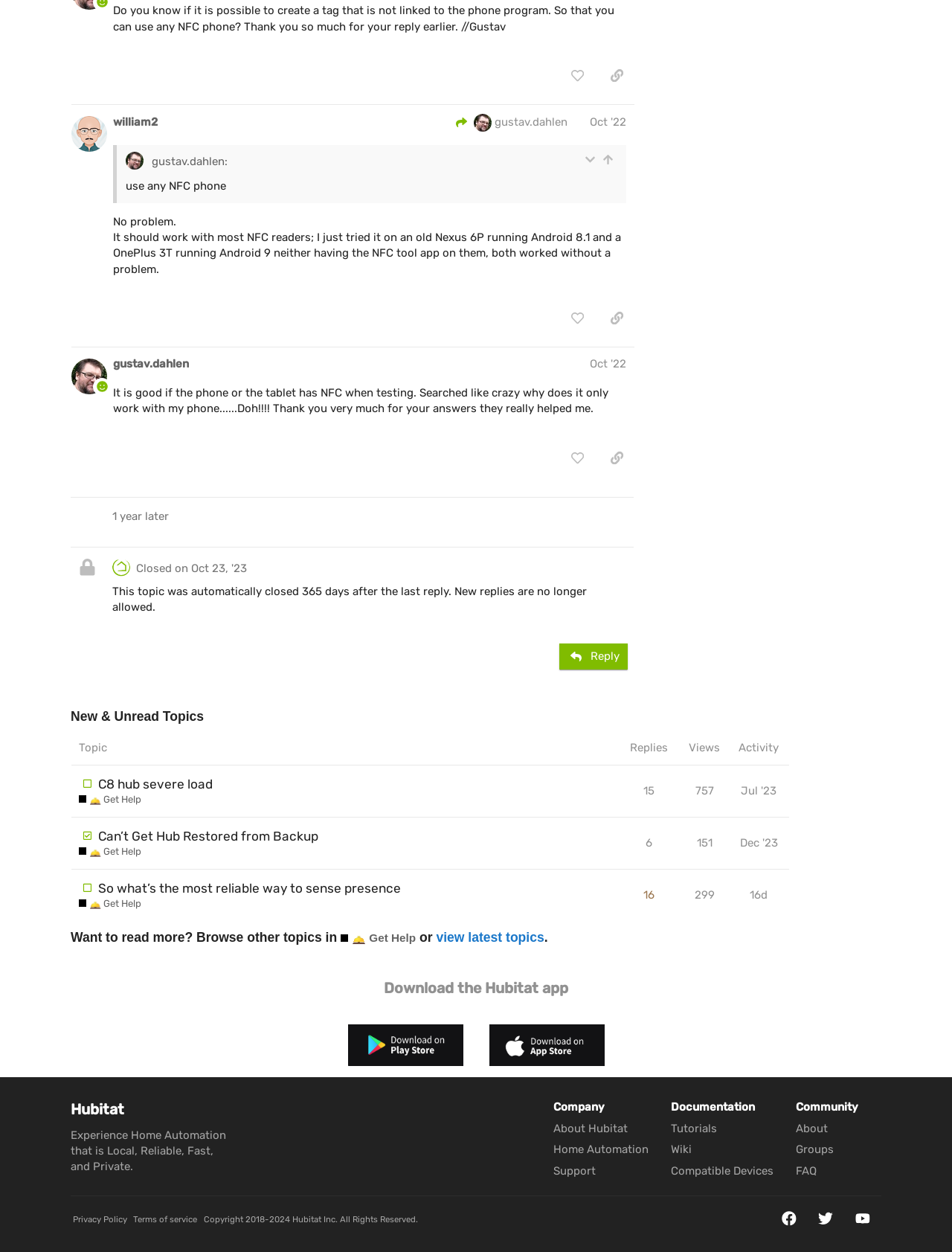Given the element description Privacy Policy, predict the bounding box coordinates for the UI element in the webpage screenshot. The format should be (top-left x, top-left y, bottom-right x, bottom-right y), and the values should be between 0 and 1.

[0.076, 0.97, 0.136, 0.978]